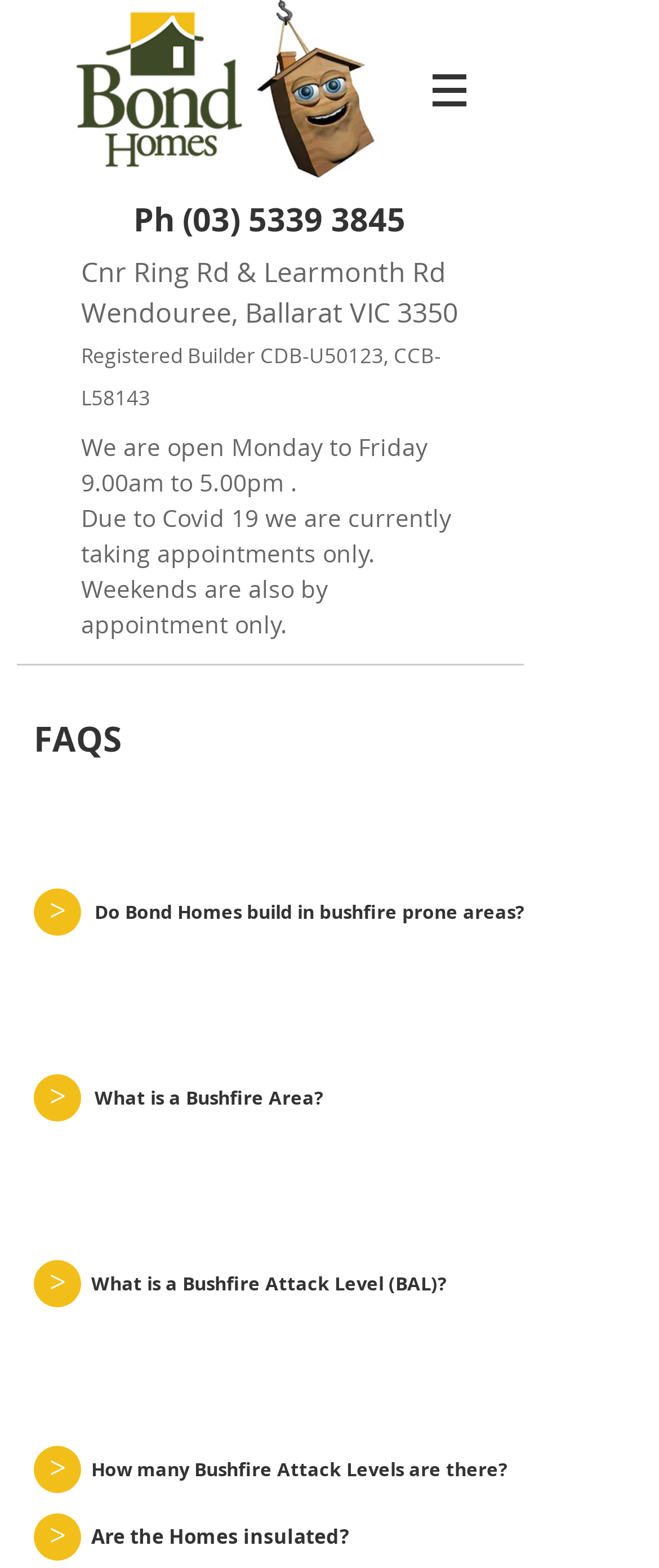Identify the bounding box coordinates of the clickable region to carry out the given instruction: "Click the tab to show primary content".

None